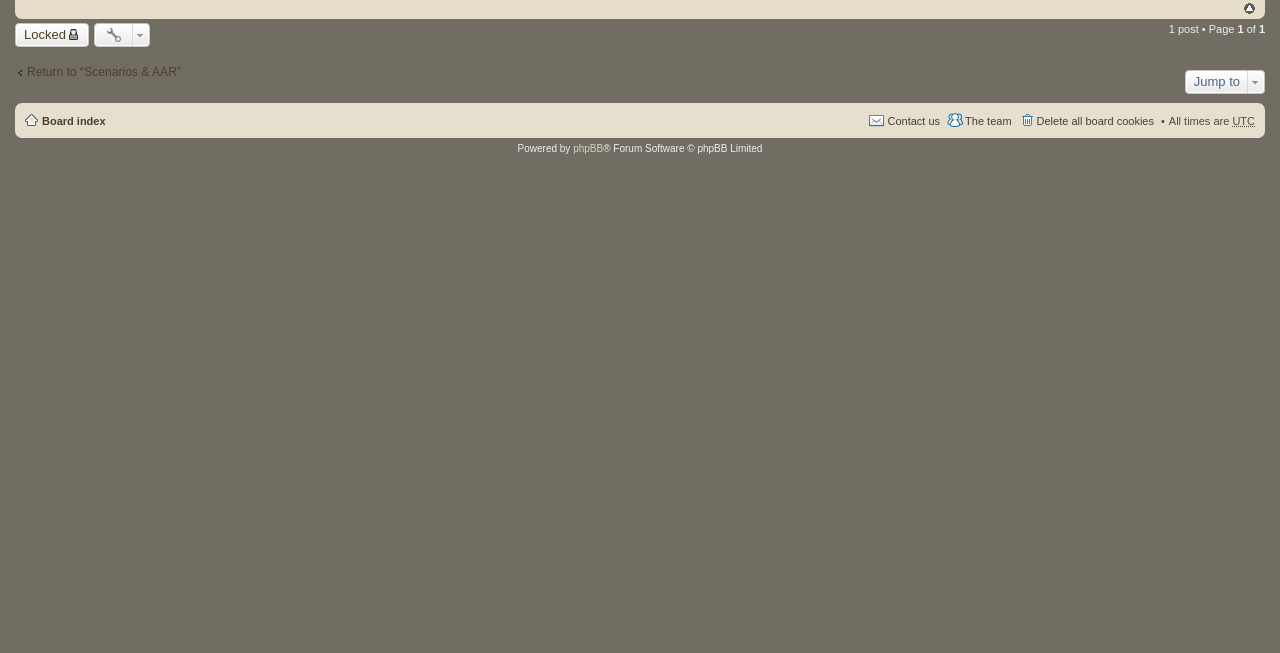Please provide the bounding box coordinate of the region that matches the element description: Contact us. Coordinates should be in the format (top-left x, top-left y, bottom-right x, bottom-right y) and all values should be between 0 and 1.

[0.679, 0.166, 0.734, 0.204]